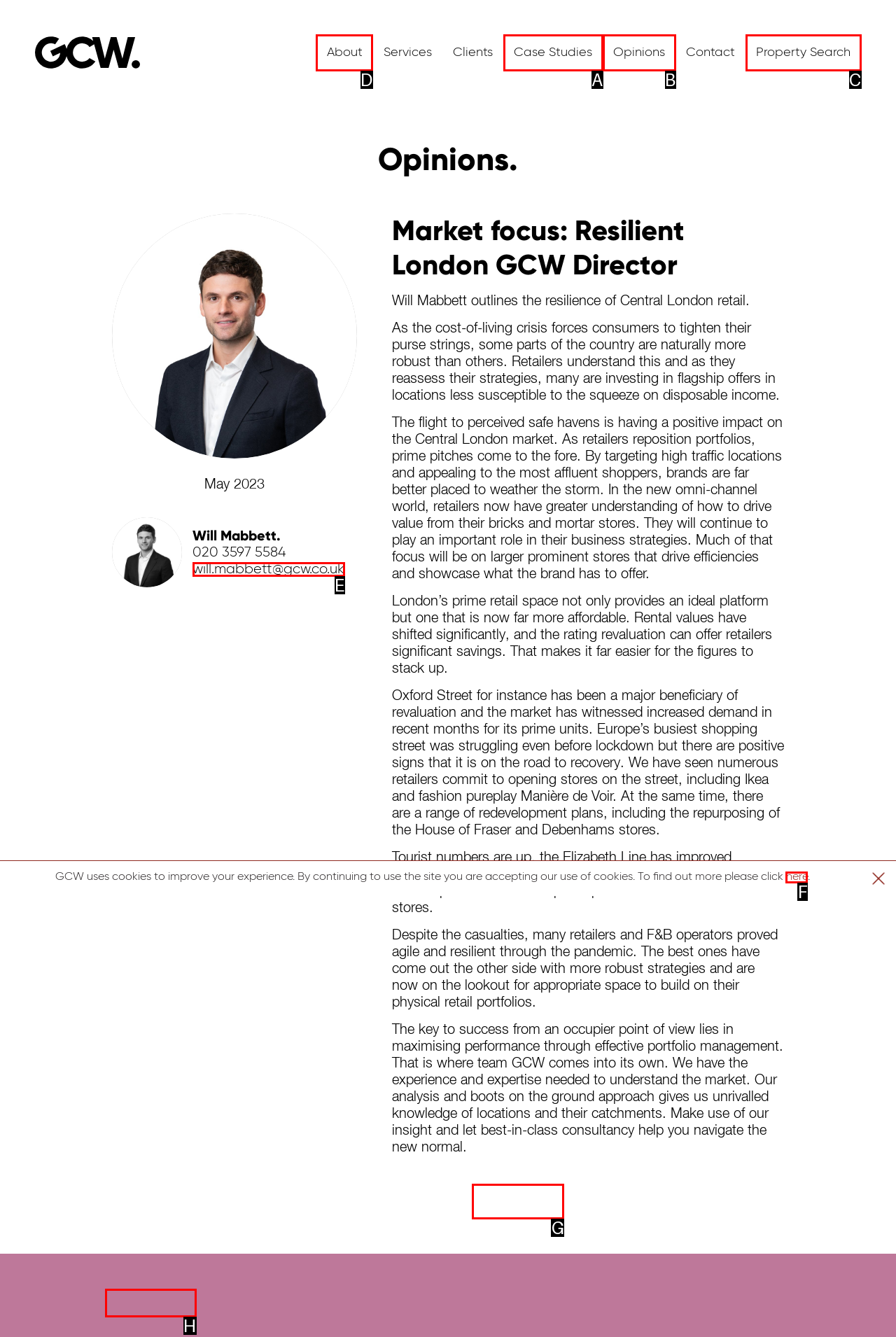Tell me which one HTML element I should click to complete the following instruction: Click on About
Answer with the option's letter from the given choices directly.

D